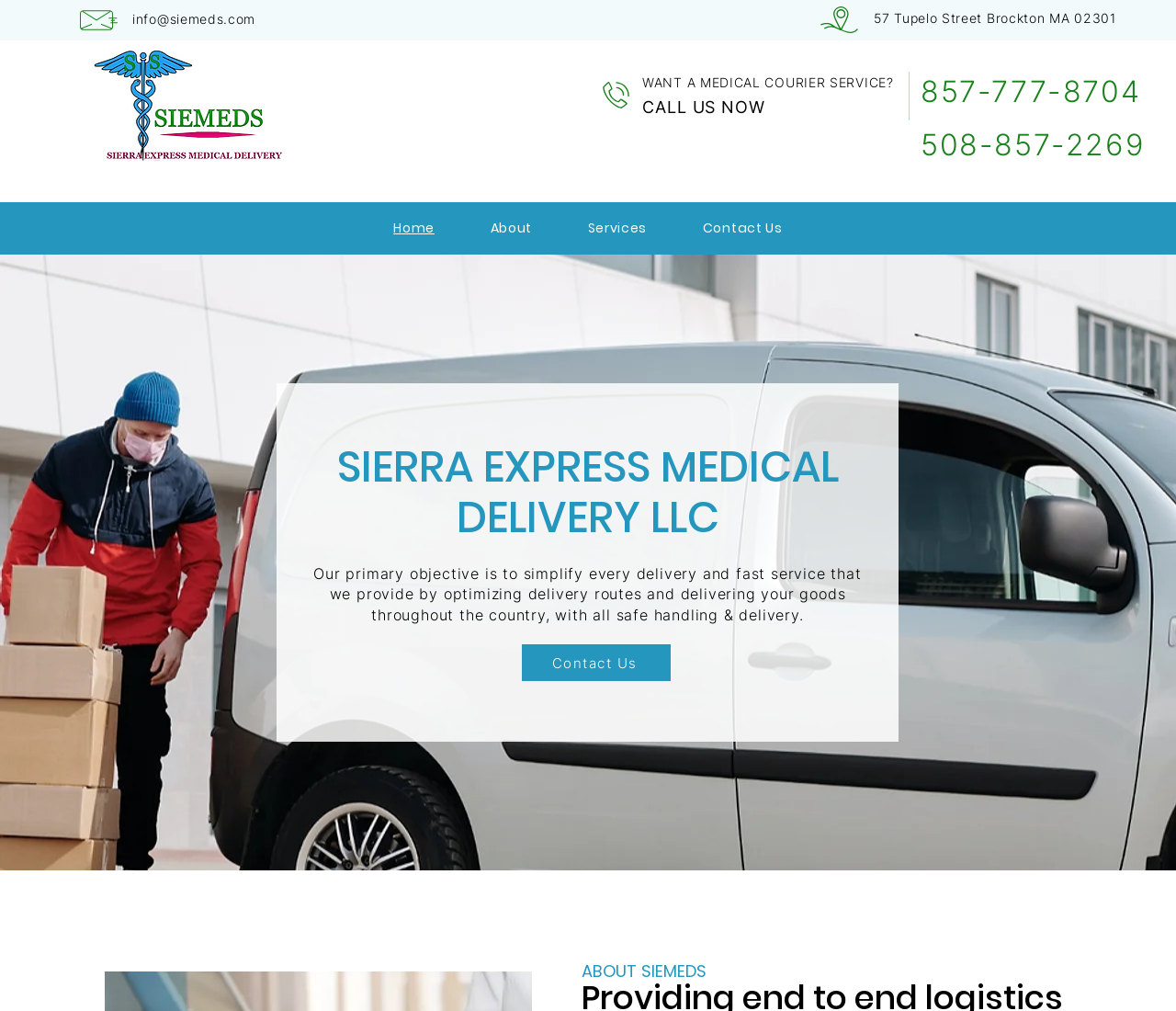How many navigation links are available on the website?
Look at the screenshot and respond with a single word or phrase.

4